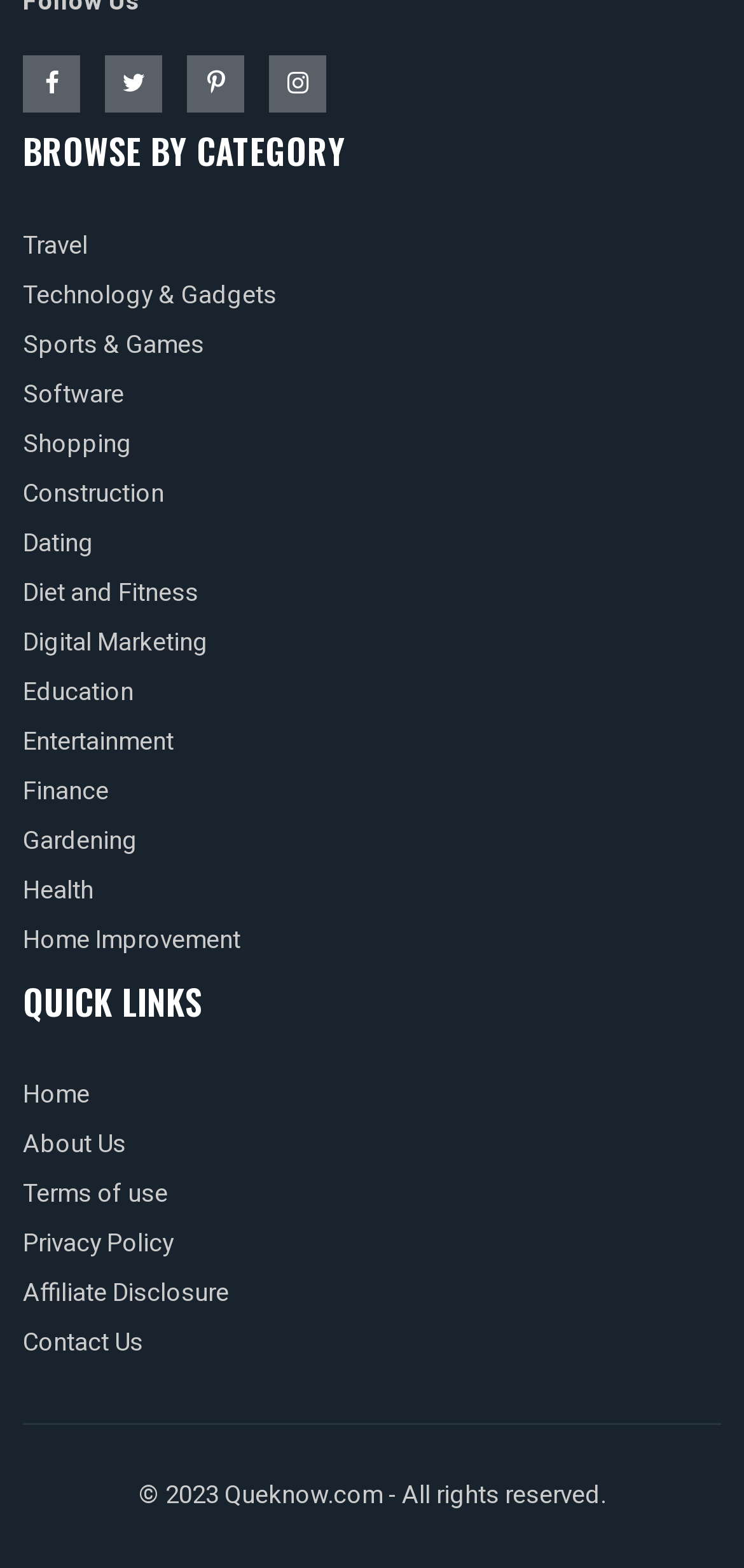Given the webpage screenshot and the description, determine the bounding box coordinates (top-left x, top-left y, bottom-right x, bottom-right y) that define the location of the UI element matching this description: aria-label="Search"

None